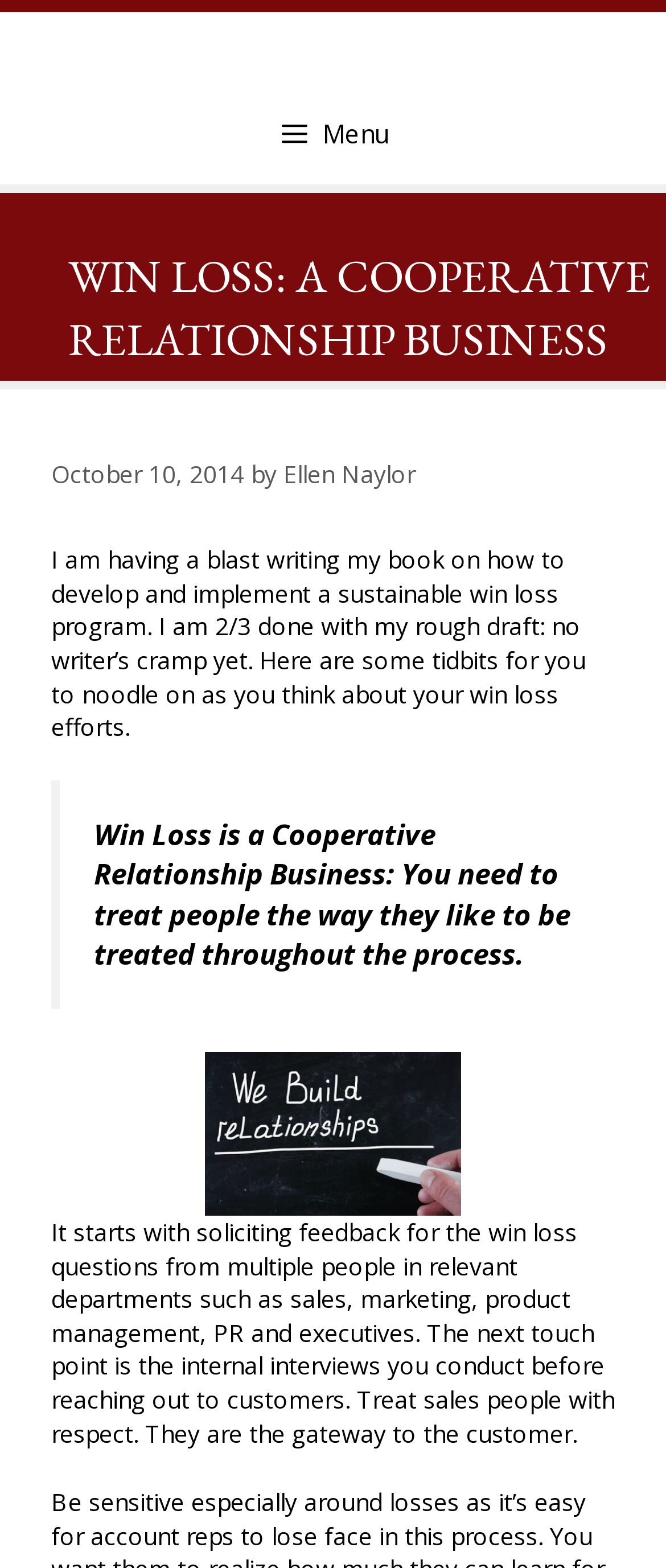What is the purpose of soliciting feedback?
Using the visual information, reply with a single word or short phrase.

To get win loss questions